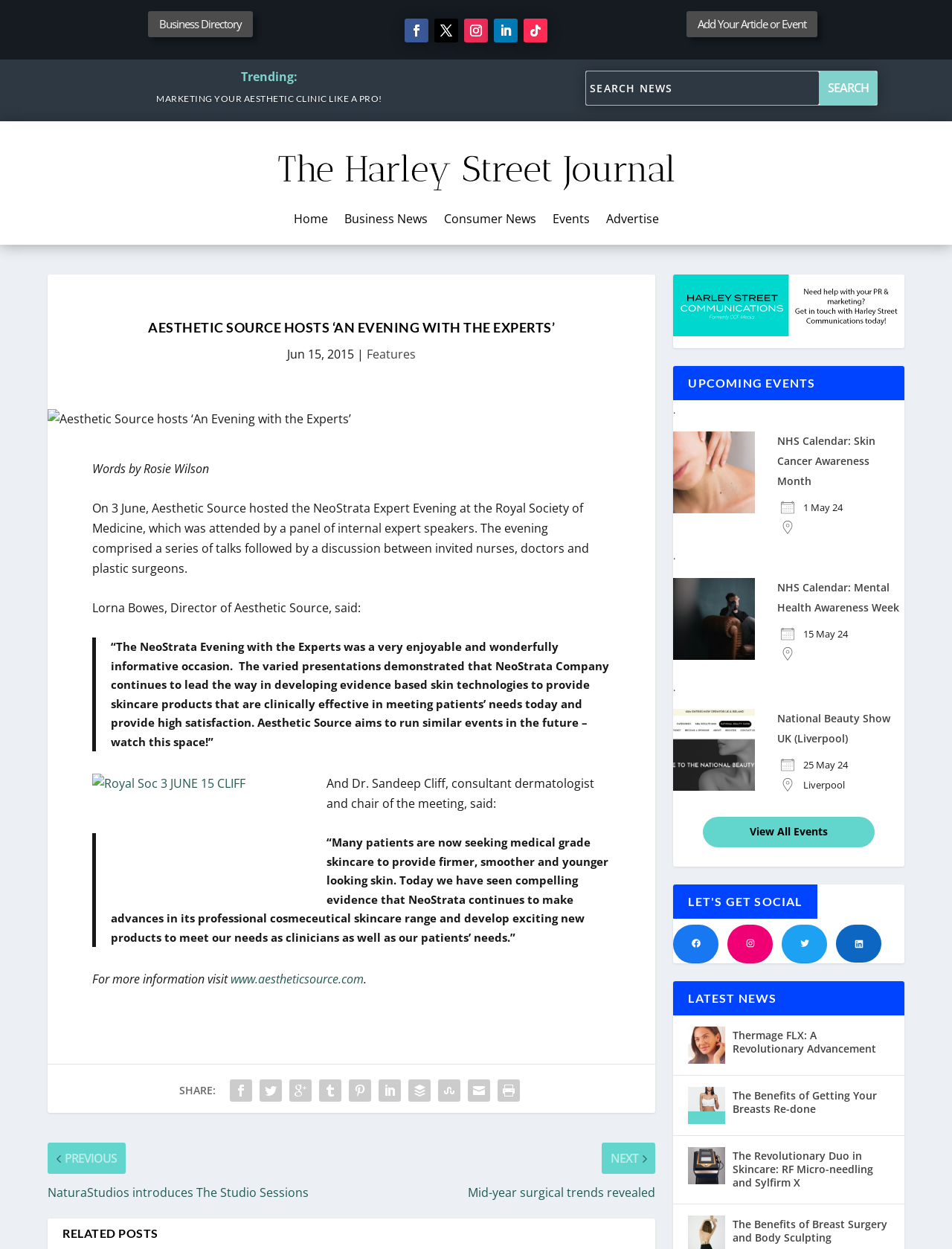Determine the main headline of the webpage and provide its text.

AESTHETIC SOURCE HOSTS ‘AN EVENING WITH THE EXPERTS’